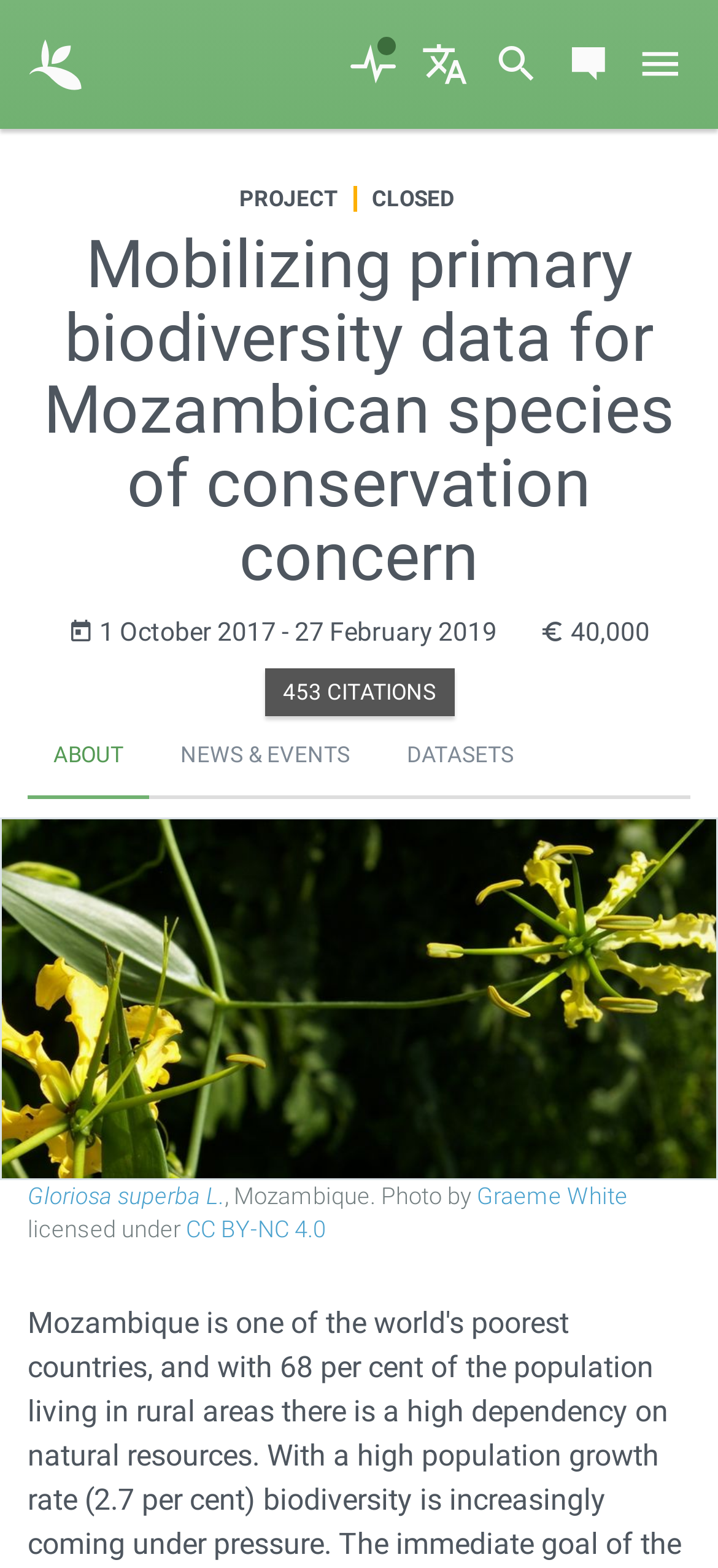What is the name of the plant in the image?
Using the picture, provide a one-word or short phrase answer.

Gloriosa superba L.